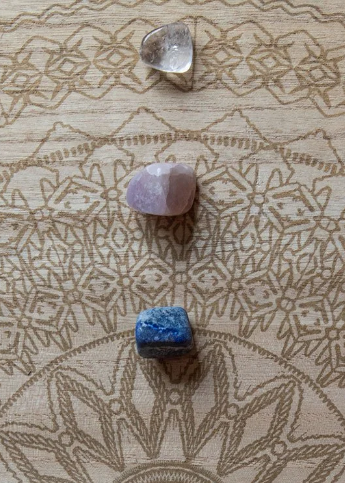What is the association of the middle gemstone?
Examine the screenshot and reply with a single word or phrase.

Love and compassion